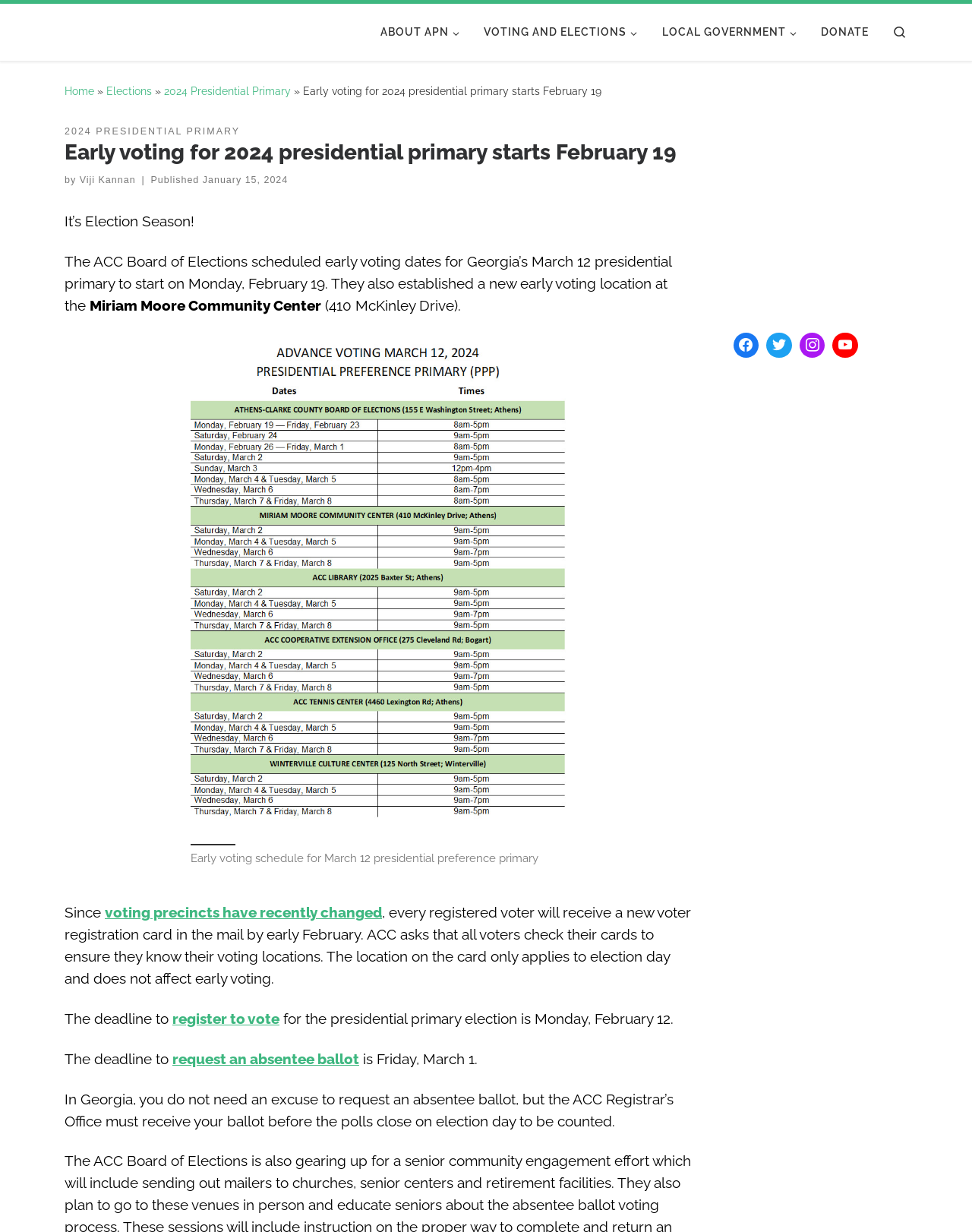Please specify the bounding box coordinates of the clickable region necessary for completing the following instruction: "Click on the 'ABOUT APN' menu". The coordinates must consist of four float numbers between 0 and 1, i.e., [left, top, right, bottom].

[0.386, 0.013, 0.483, 0.039]